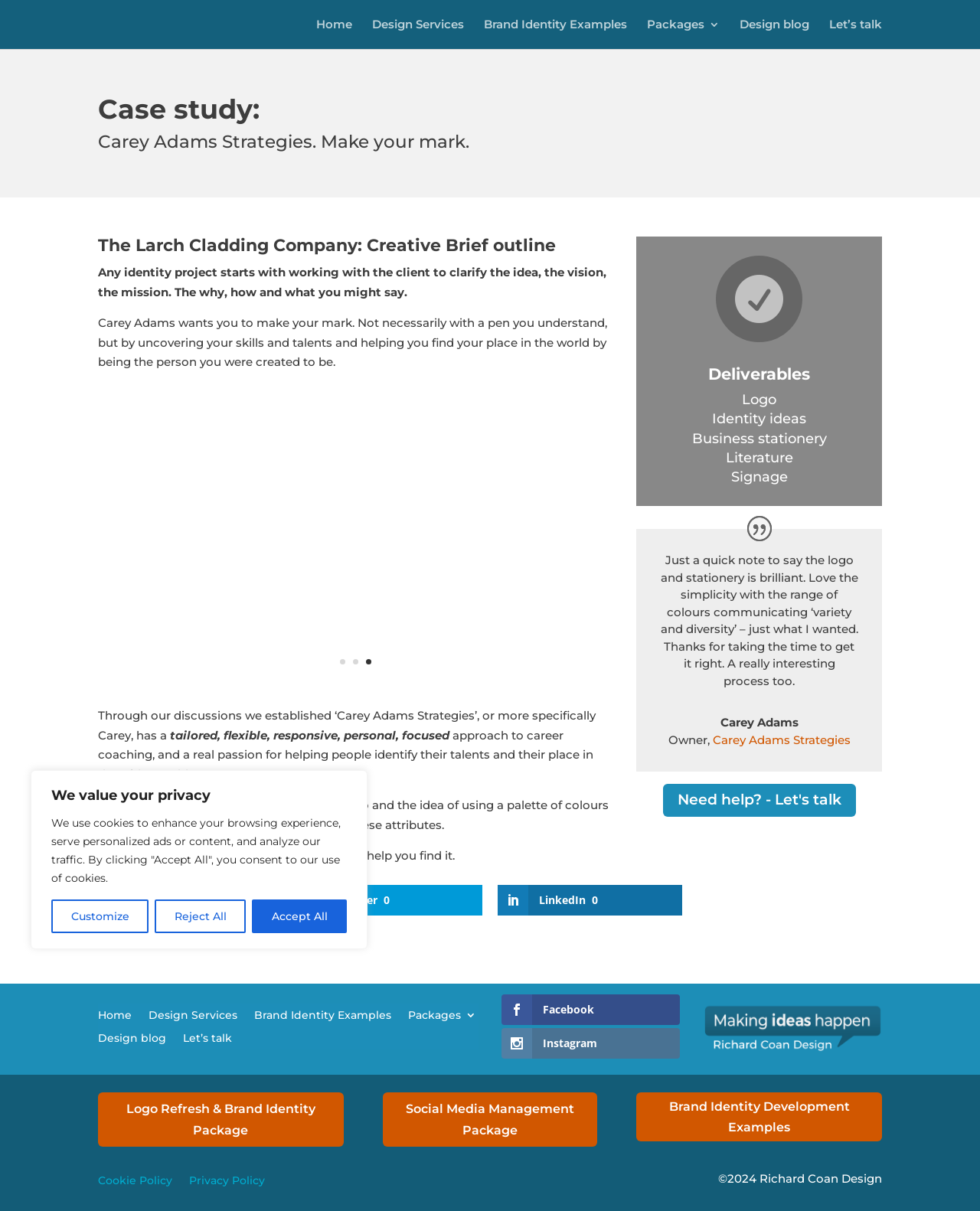Please find the bounding box coordinates for the clickable element needed to perform this instruction: "Click the SEND INQUIRY NOW button".

None